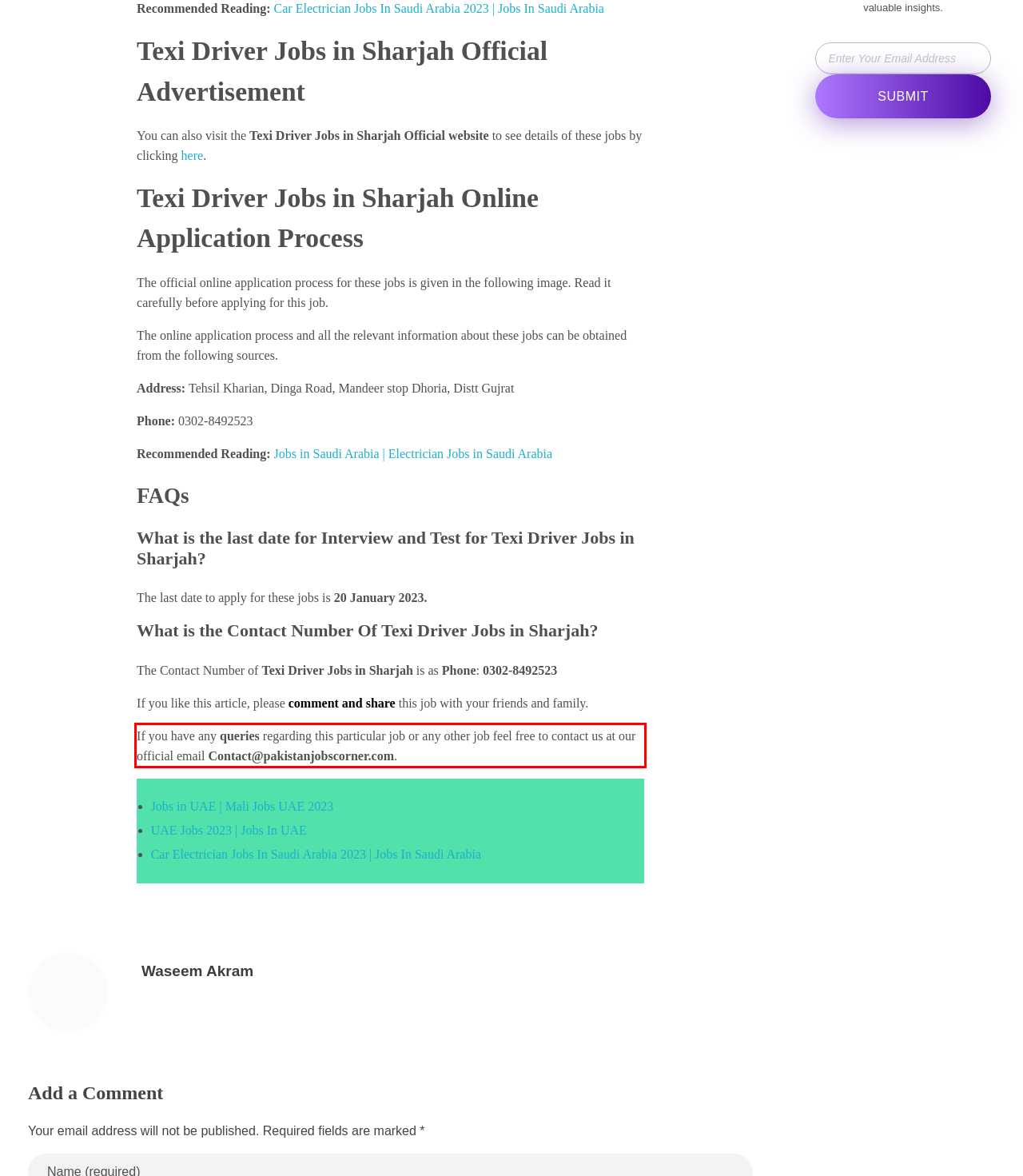Examine the screenshot of the webpage, locate the red bounding box, and perform OCR to extract the text contained within it.

If you have any queries regarding this particular job or any other job feel free to contact us at our official email Contact@pakistanjobscorner.com.